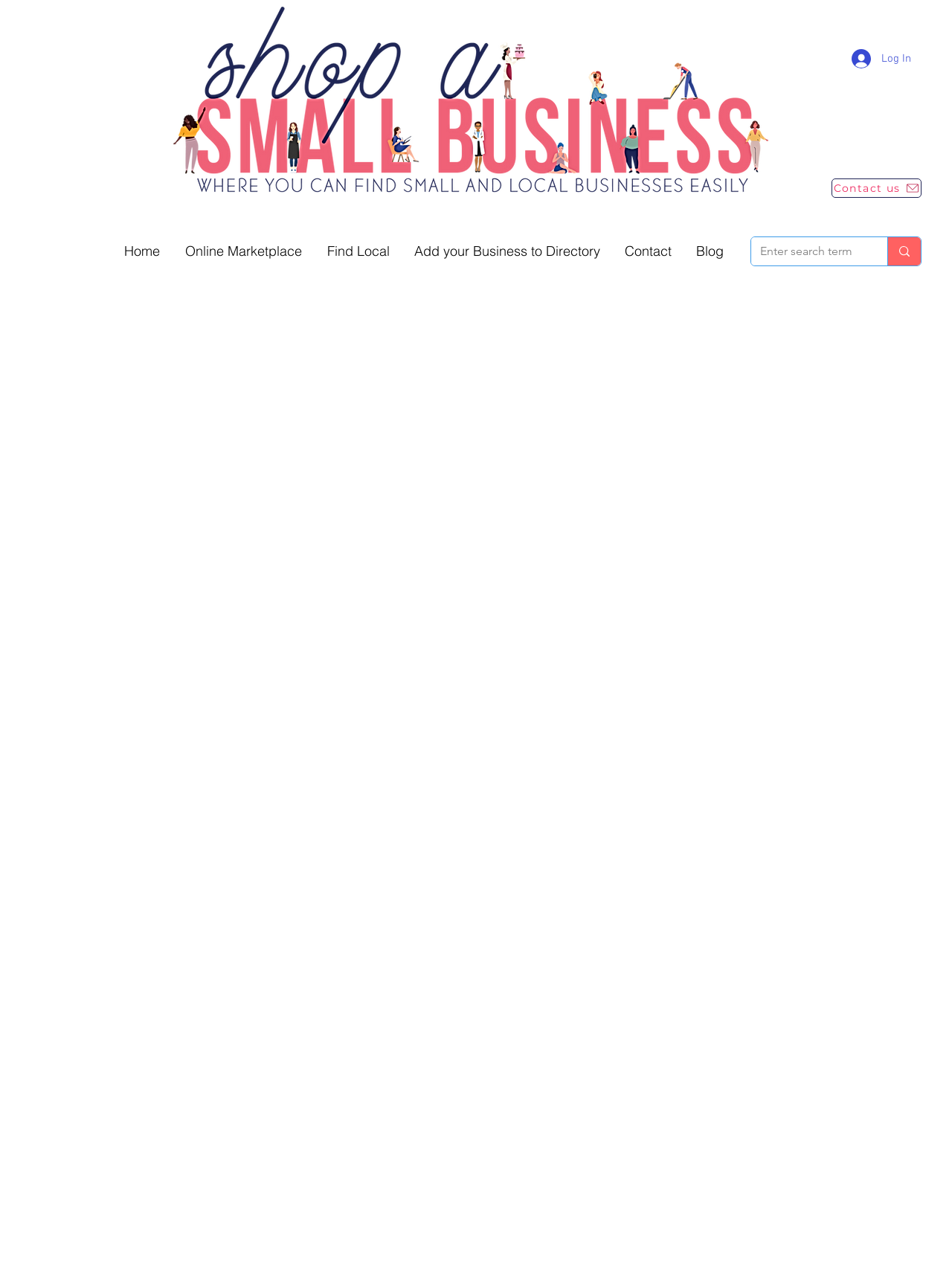Please determine the bounding box coordinates of the element to click on in order to accomplish the following task: "search for something". Ensure the coordinates are four float numbers ranging from 0 to 1, i.e., [left, top, right, bottom].

[0.789, 0.185, 0.967, 0.208]